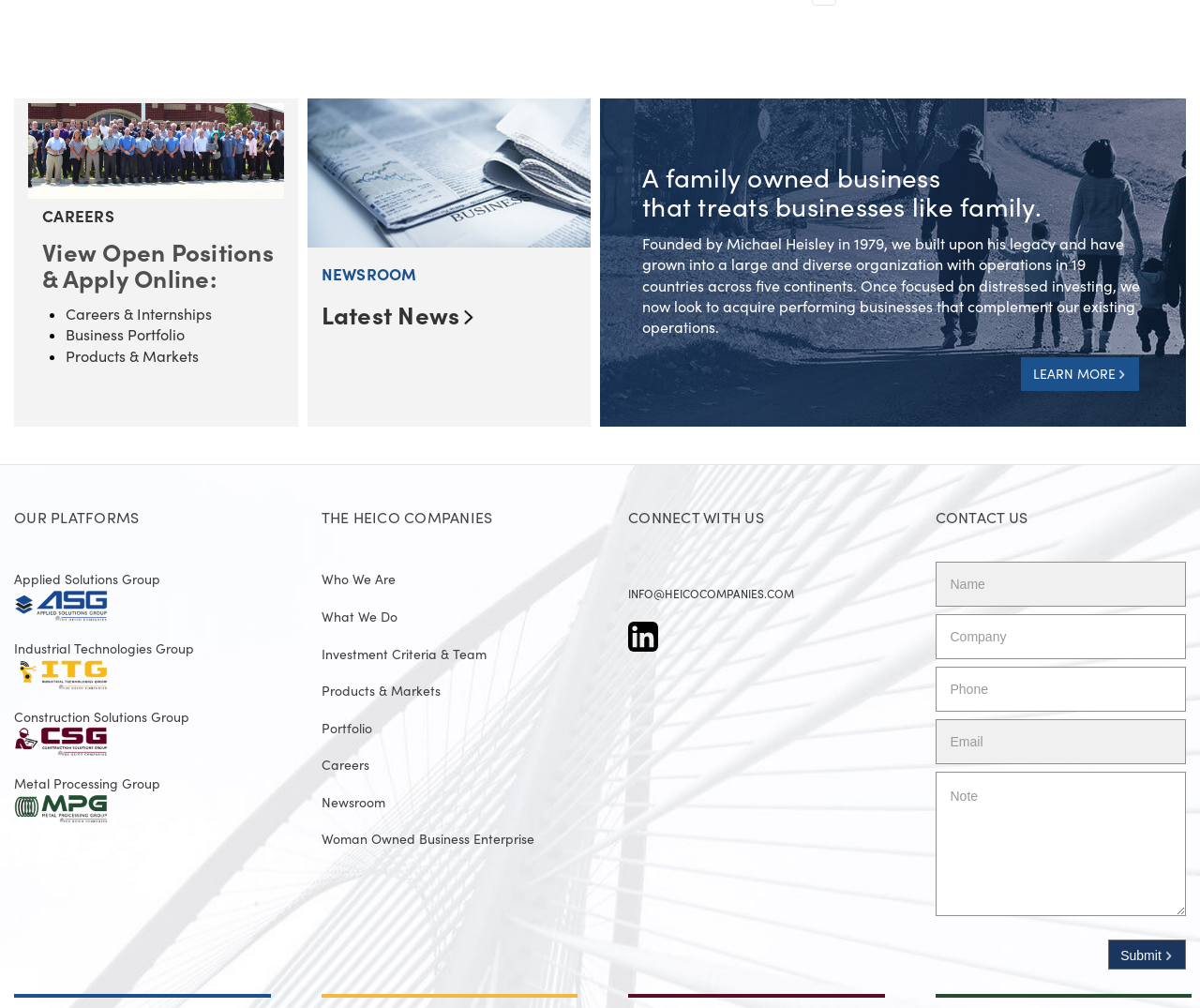Locate the bounding box coordinates of the element you need to click to accomplish the task described by this instruction: "Learn more about the company".

[0.851, 0.355, 0.949, 0.388]